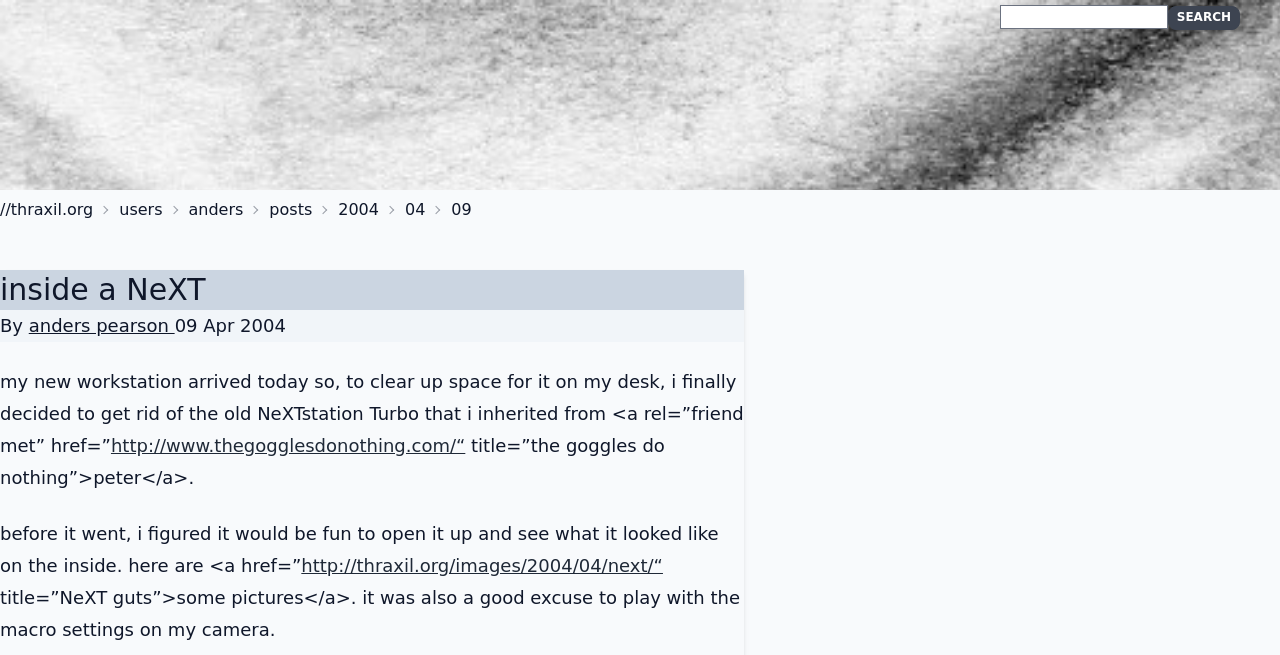Answer the question briefly using a single word or phrase: 
What is the author getting rid of?

old NeXTstation Turbo